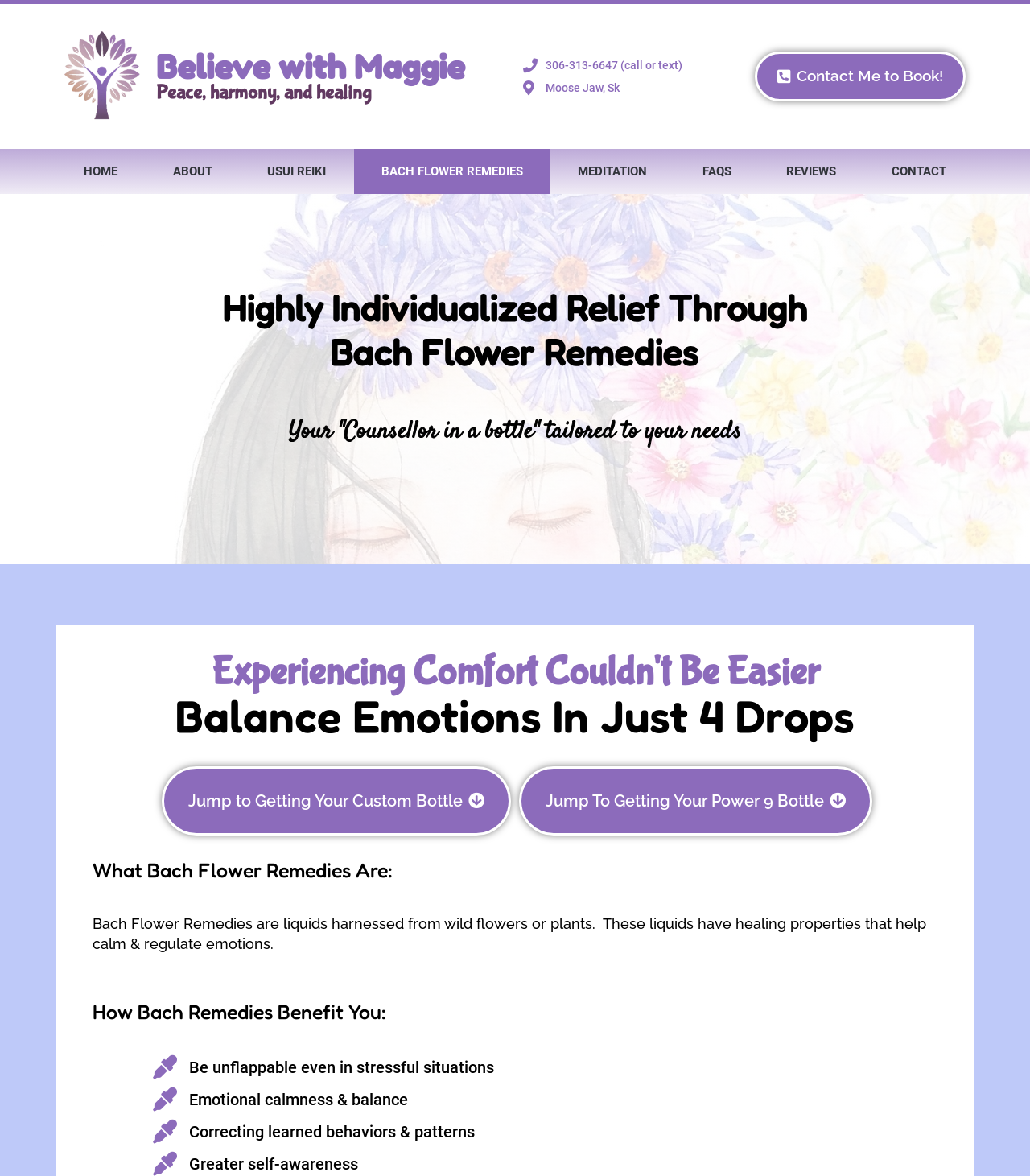What is the location of Maggie Brochu's practice?
Provide a thorough and detailed answer to the question.

The webpage mentions 'Moose Jaw, Sk' as the location, which is a city in the province of Saskatchewan, Canada, indicating that Maggie Brochu's practice is based in this location.